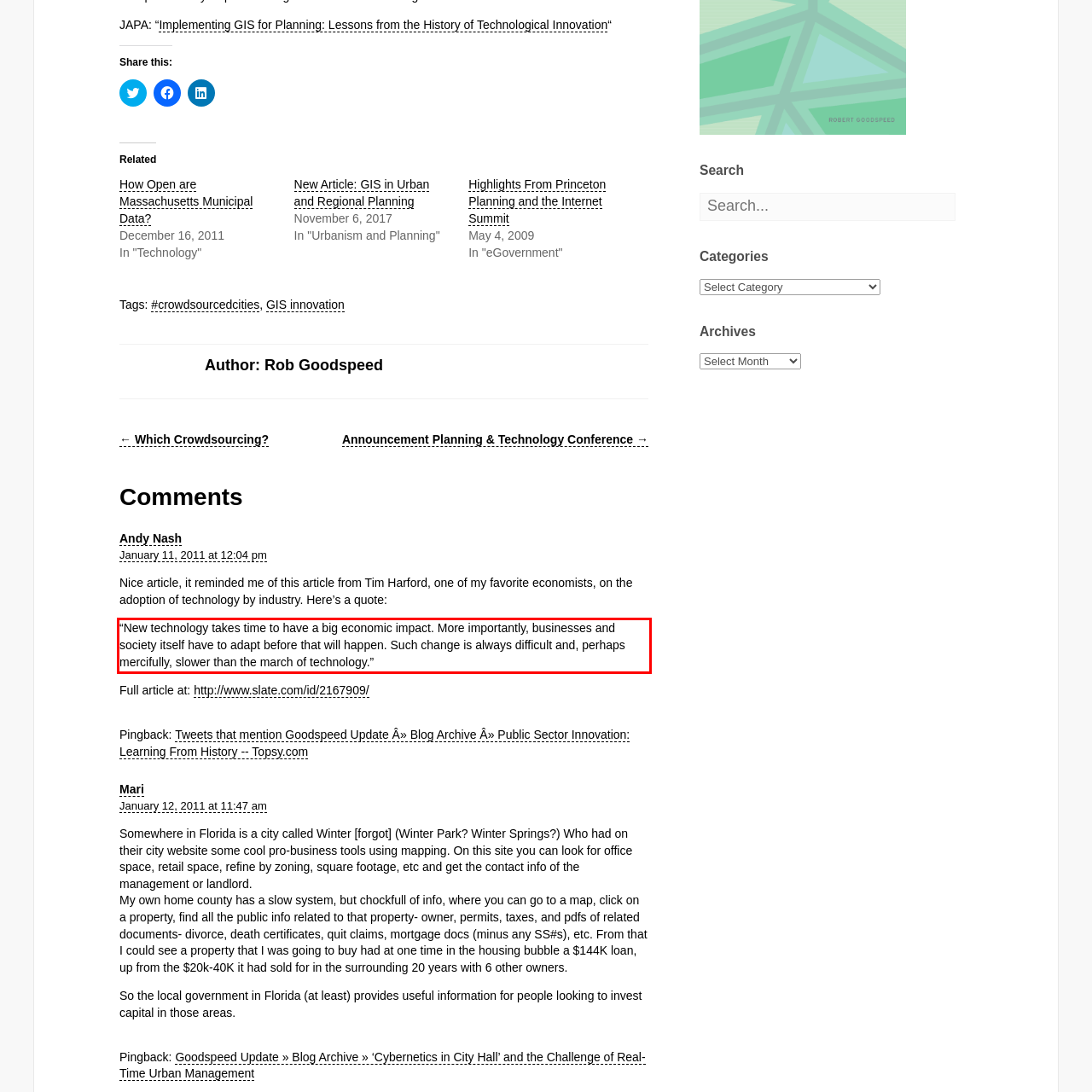You are given a webpage screenshot with a red bounding box around a UI element. Extract and generate the text inside this red bounding box.

“New technology takes time to have a big economic impact. More importantly, businesses and society itself have to adapt before that will happen. Such change is always difficult and, perhaps mercifully, slower than the march of technology.”